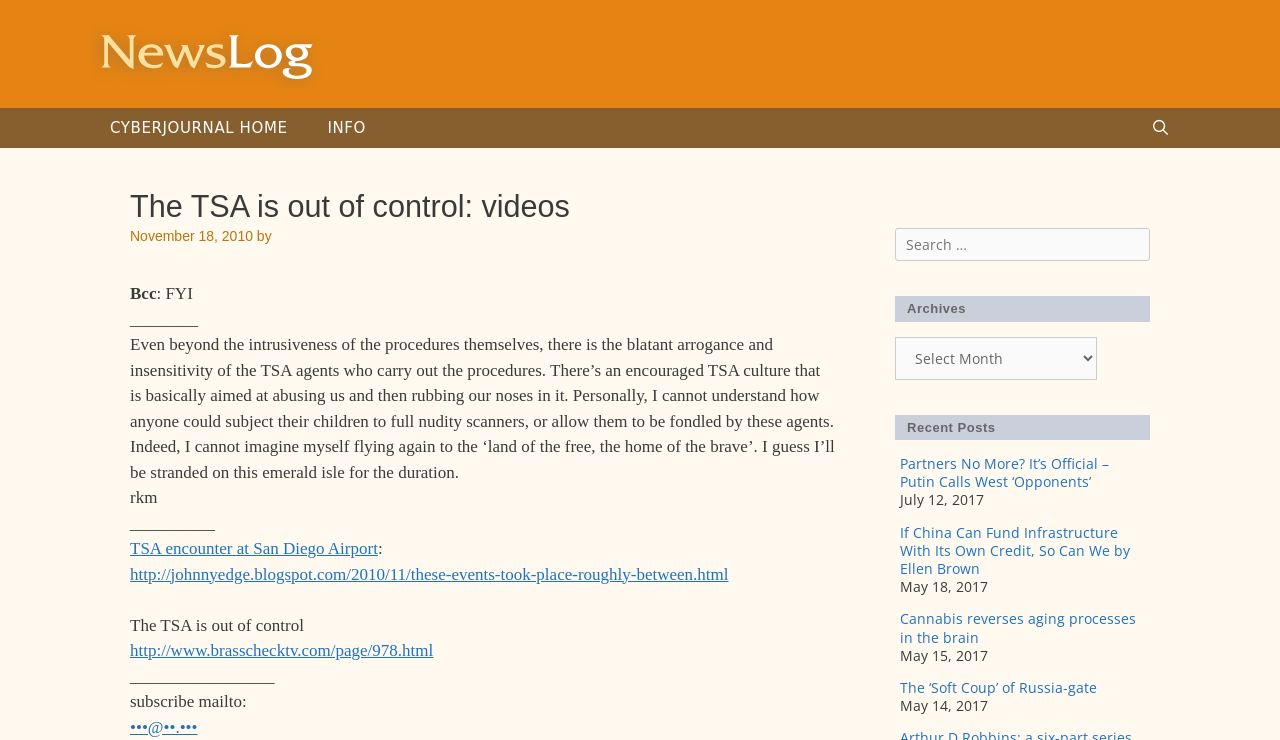What is the website's name?
From the details in the image, answer the question comprehensively.

The website's name is 'Newslog' which can be found in the banner section at the top of the webpage, indicated by the link 'Newslog' with a corresponding image.